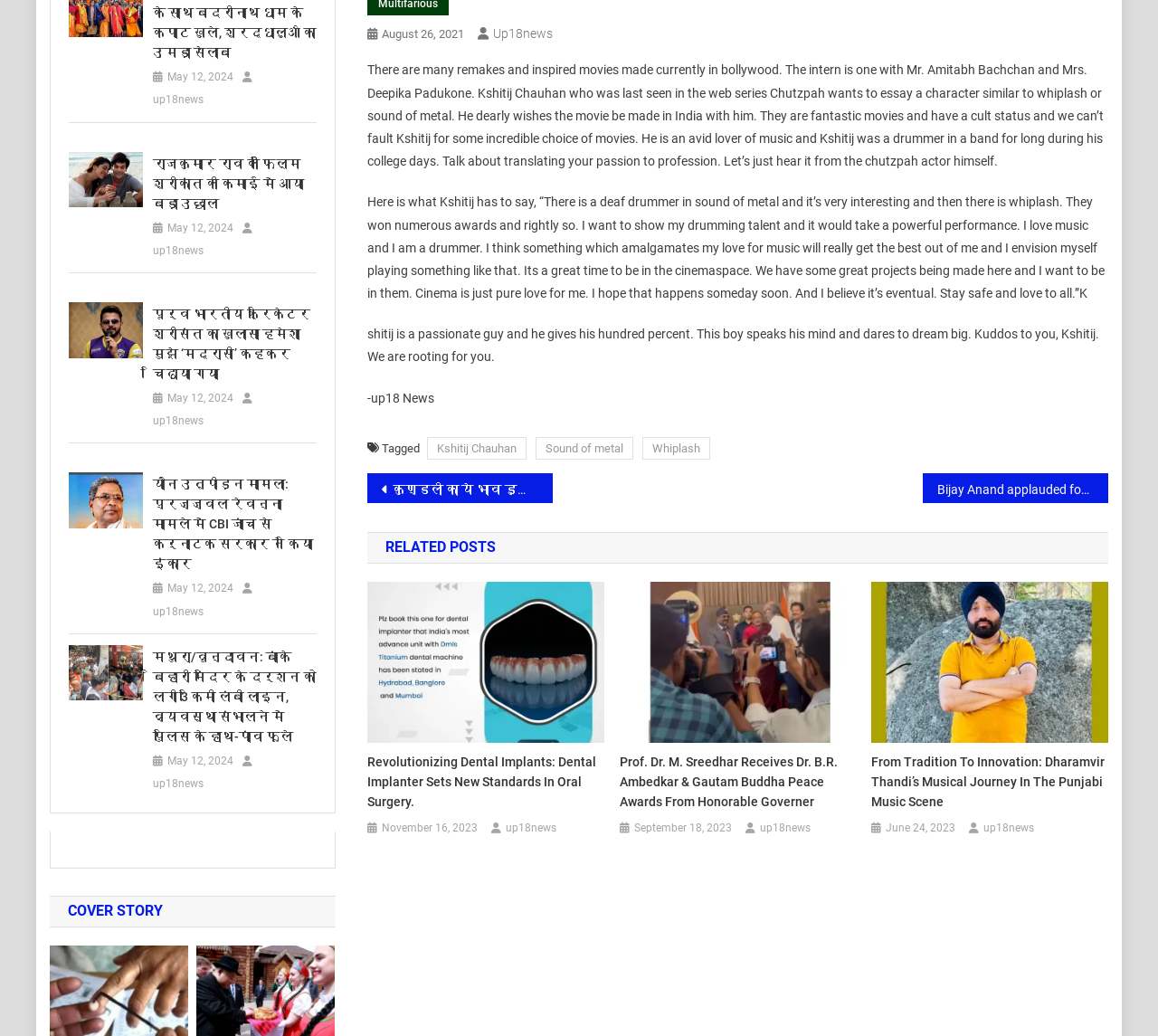What is the name of the news website?
Please respond to the question with a detailed and informative answer.

The answer can be found by looking at the link elements with the text 'up18news', which appears multiple times on the webpage.